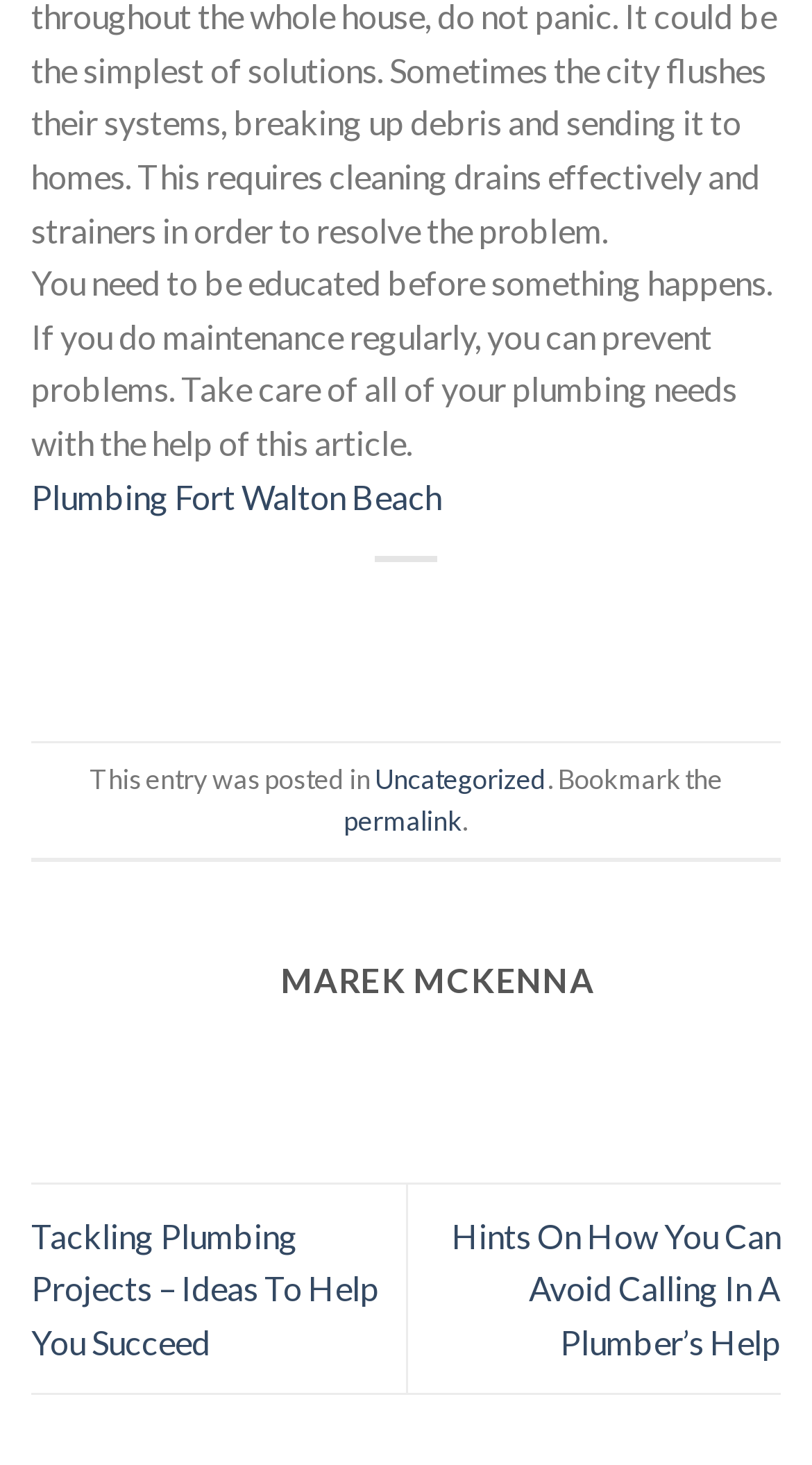What is the main topic of the webpage?
Using the image, elaborate on the answer with as much detail as possible.

The main topic of the webpage is plumbing, as indicated by the static text 'You need to be educated before something happens. If you do maintenance regularly, you can prevent problems. Take care of all of your plumbing needs with the help of this article.' and the links 'Plumbing Fort Walton Beach', 'Tackling Plumbing Projects – Ideas To Help You Succeed', and 'Hints On How You Can Avoid Calling In A Plumber’s Help'.